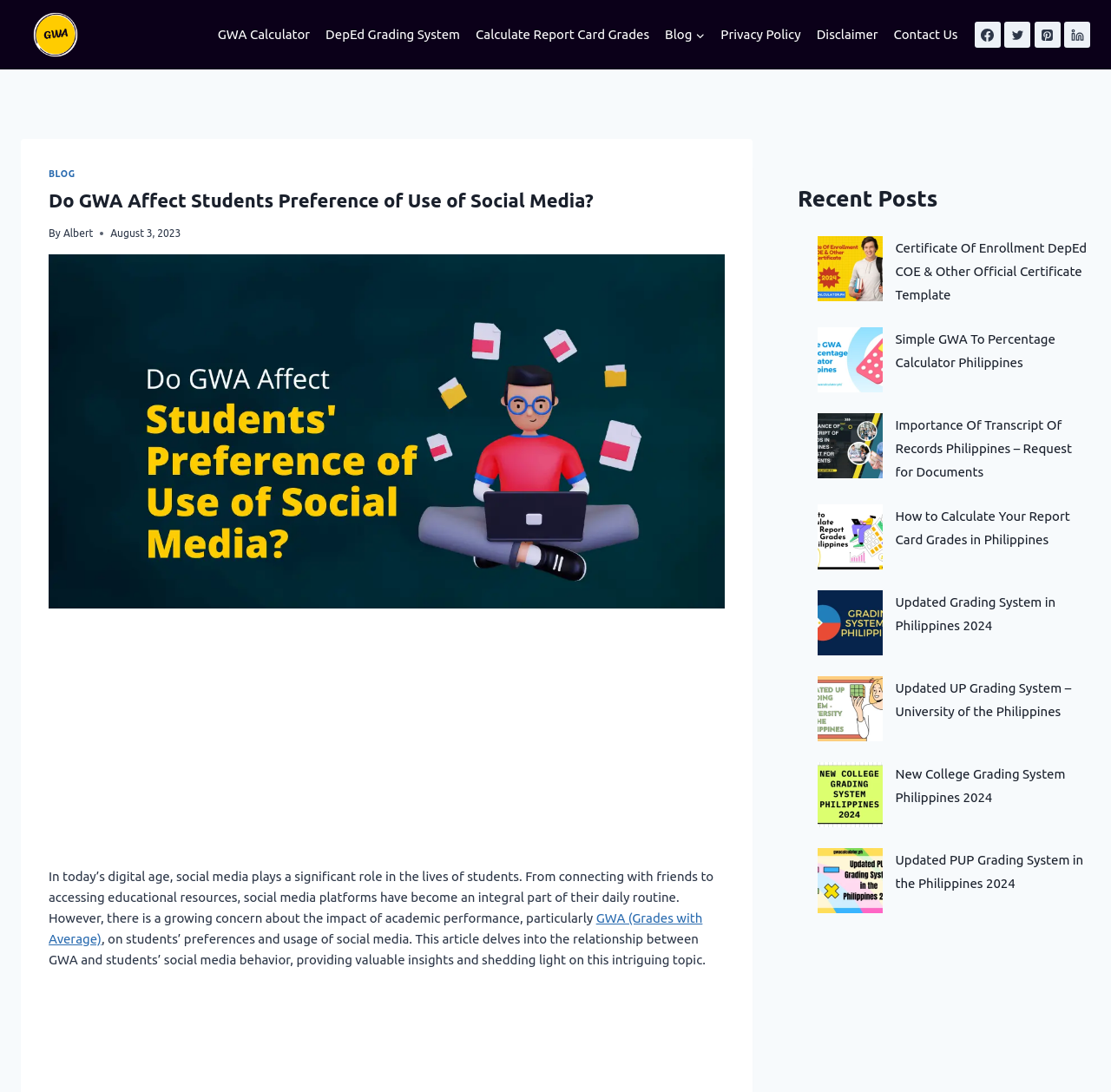Provide the bounding box coordinates for the area that should be clicked to complete the instruction: "Read the article about GWA affecting students' social media preferences".

[0.044, 0.795, 0.642, 0.847]